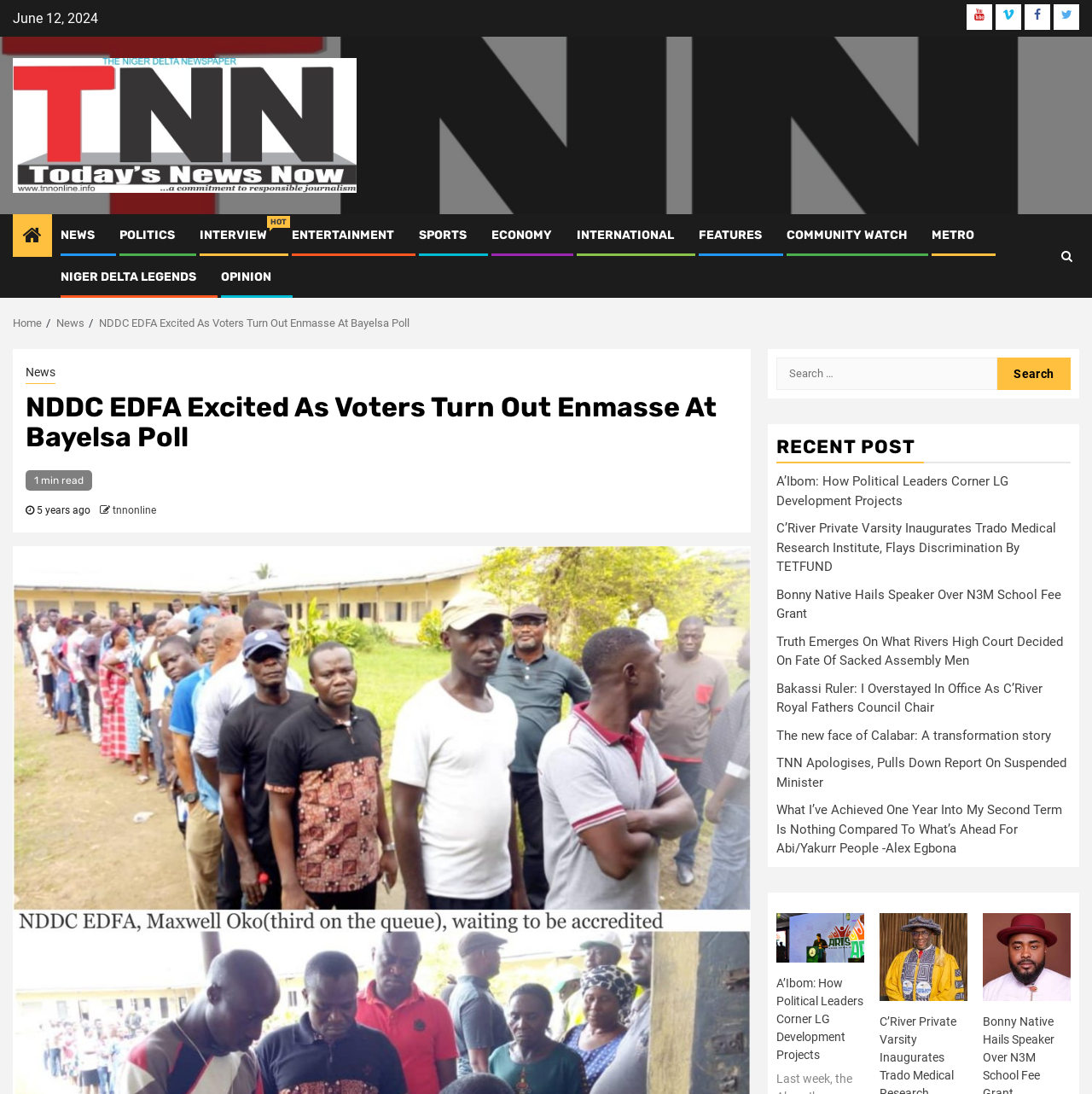What social media platforms are available at the top right corner of the webpage?
Answer the question with as much detail as you can, using the image as a reference.

I observed that at the top right corner of the webpage, there are four social media platform links: Youtube, Vimeo, Facebook, and Twitter, each represented by an icon and a text label.